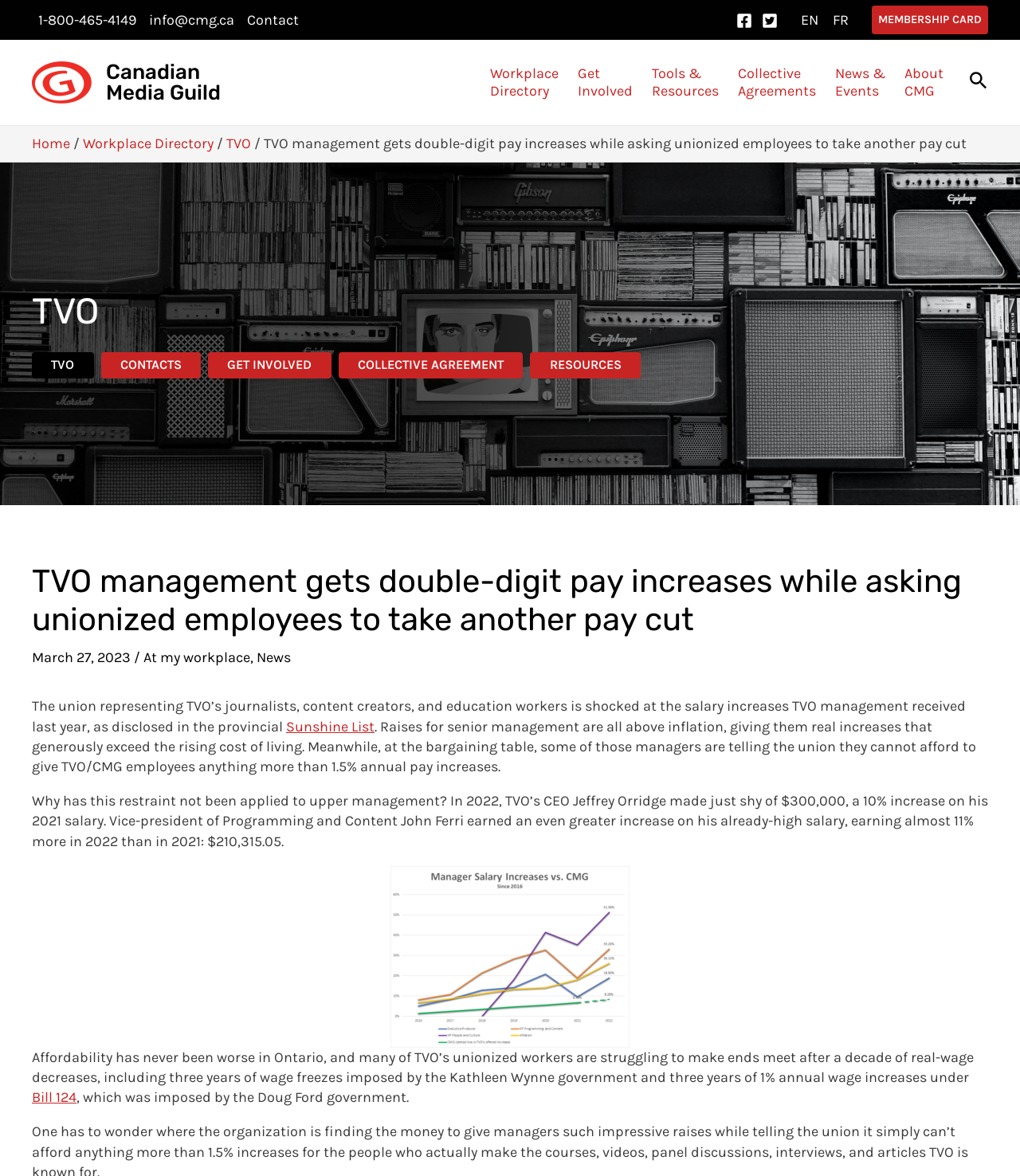Determine the coordinates of the bounding box that should be clicked to complete the instruction: "Contact the Canadian Media Guild". The coordinates should be represented by four float numbers between 0 and 1: [left, top, right, bottom].

[0.236, 0.0, 0.299, 0.034]